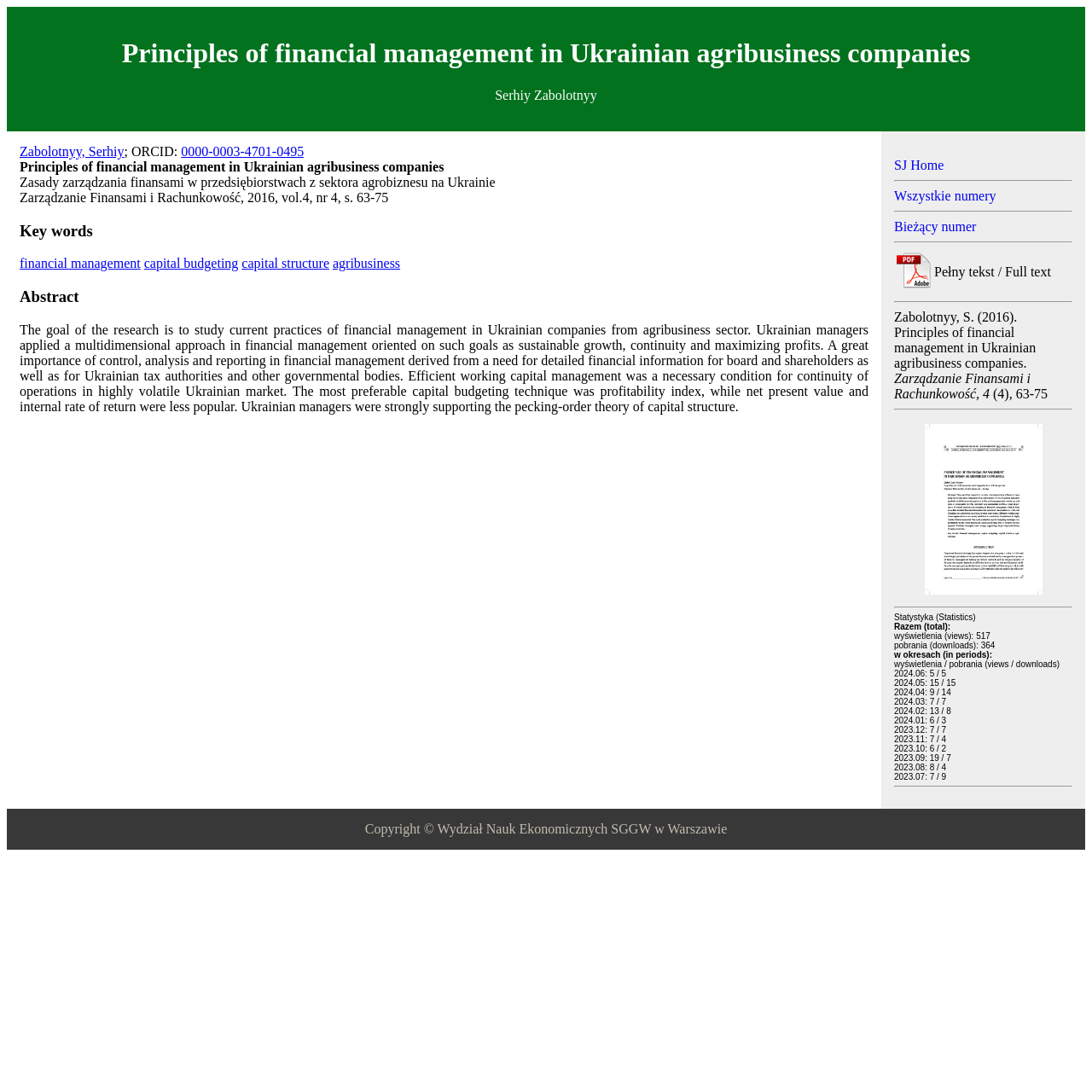What is the title of the article?
Using the details from the image, give an elaborate explanation to answer the question.

The title of the article is mentioned at the top of the page and is also repeated in the text below the author's name.